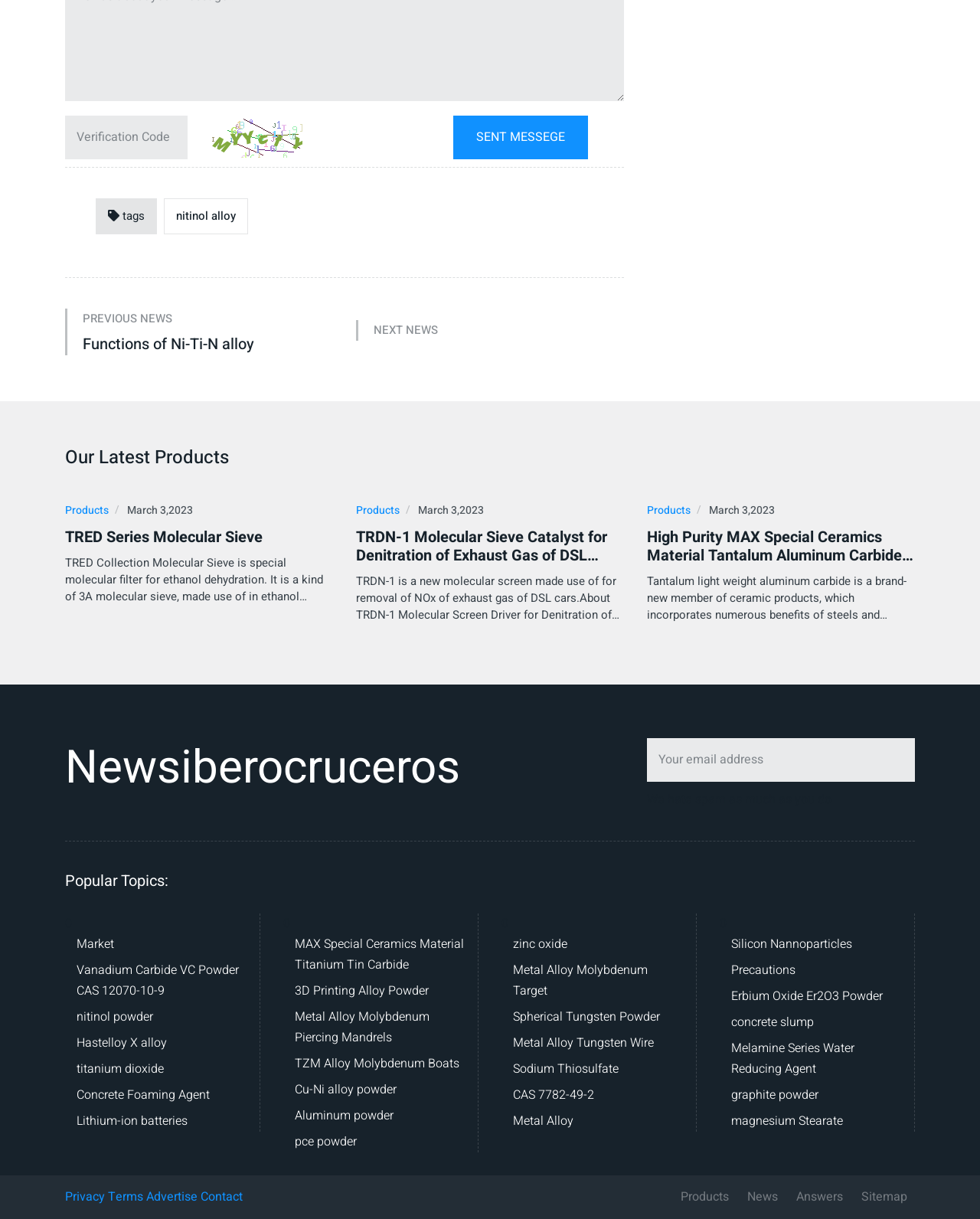Provide a brief response to the question below using one word or phrase:
What is the purpose of the 'Verification Code' textbox?

To verify